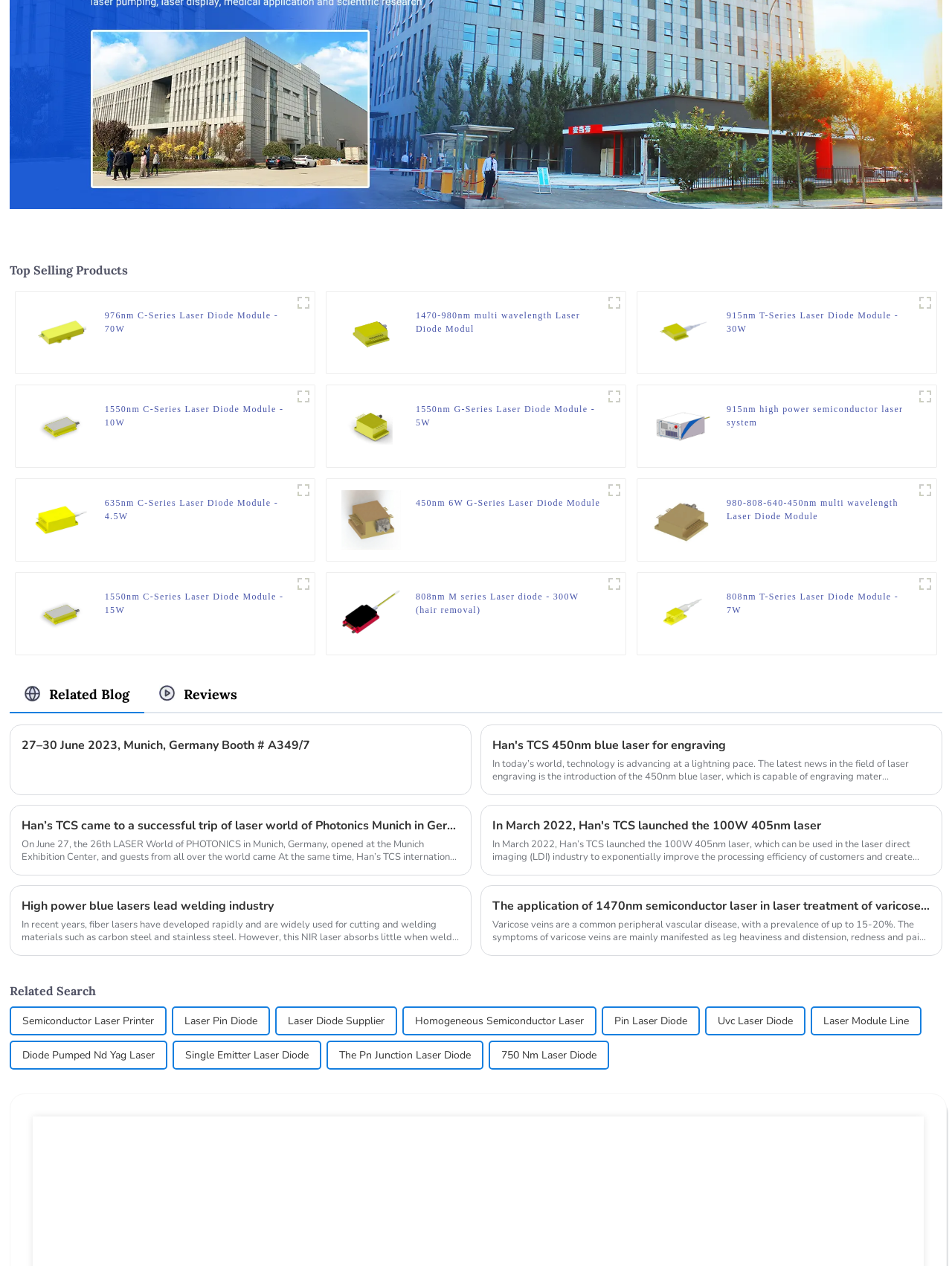Locate the bounding box coordinates of the element that should be clicked to execute the following instruction: "View 976nm C-Series Laser Diode Module - 70W".

[0.11, 0.244, 0.307, 0.265]